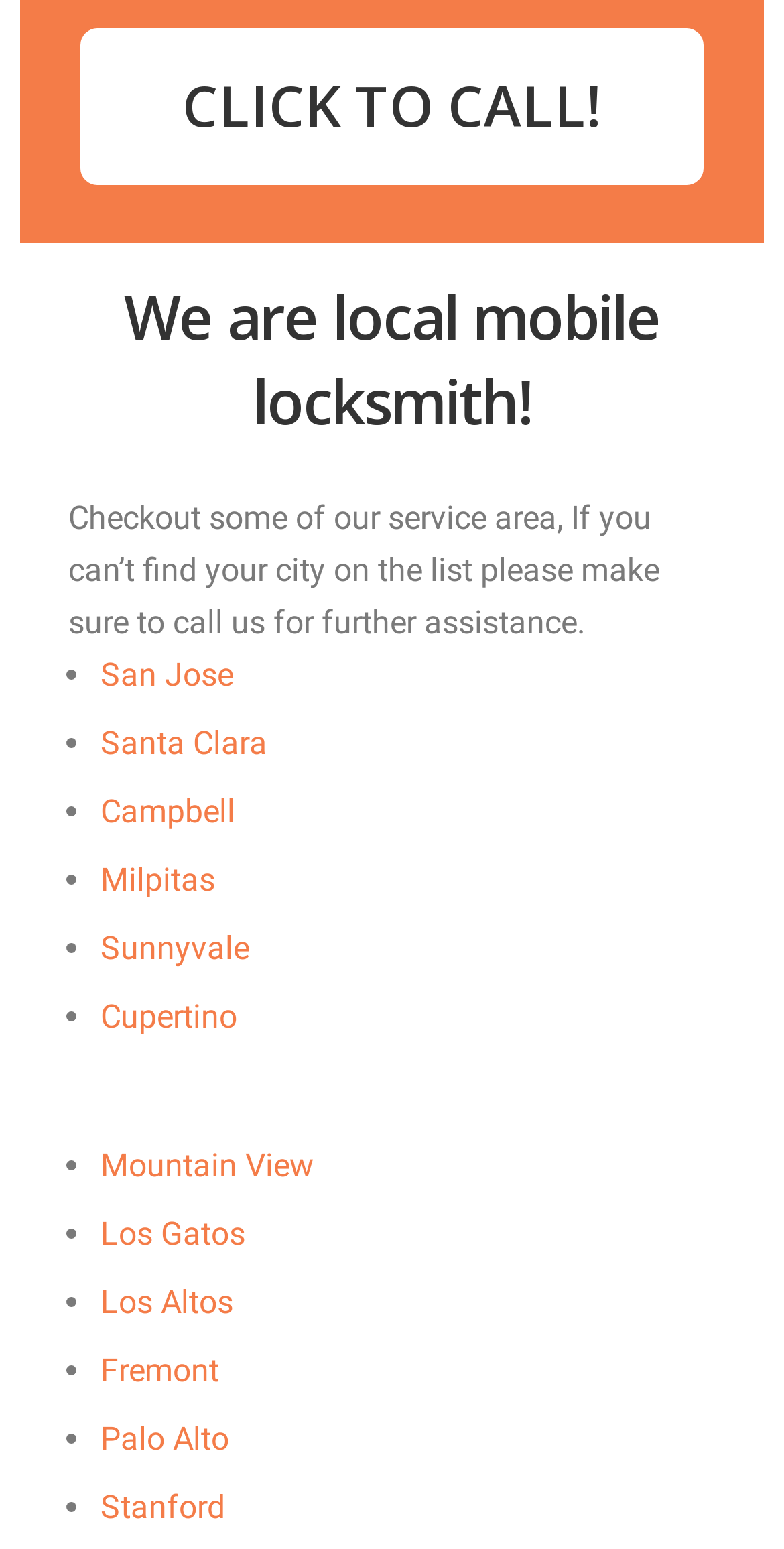Identify the bounding box coordinates of the clickable region required to complete the instruction: "Visit the San Jose page". The coordinates should be given as four float numbers within the range of 0 and 1, i.e., [left, top, right, bottom].

[0.128, 0.423, 0.297, 0.448]